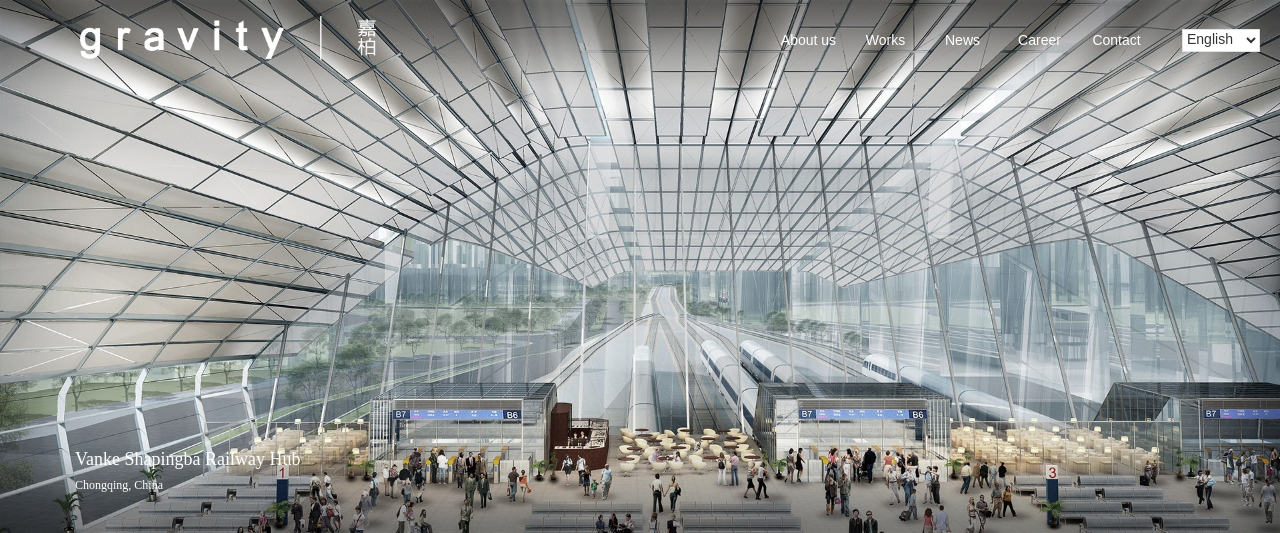Depict the image with a detailed narrative.

The image showcases a stunning architectural rendering of the Vanke Shapingba Railway Hub in Chongqing, China. Features include a spacious interior with a high, airy design characterized by a striking geometric roof structure made of glass and steel, allowing natural light to flood the space. The foreground displays several platforms marked B6 and B7, where passengers gather, hinting at the hub's role as a bustling transit point. On one side, modern seating arrangements are complemented by social spaces, suggesting a blend of functionality and aesthetic appeal. The sleek, streamlined high-speed trains can be seen ready to depart in the background, encapsulating the hub's purpose as a crucial link in China’s advanced transportation network.